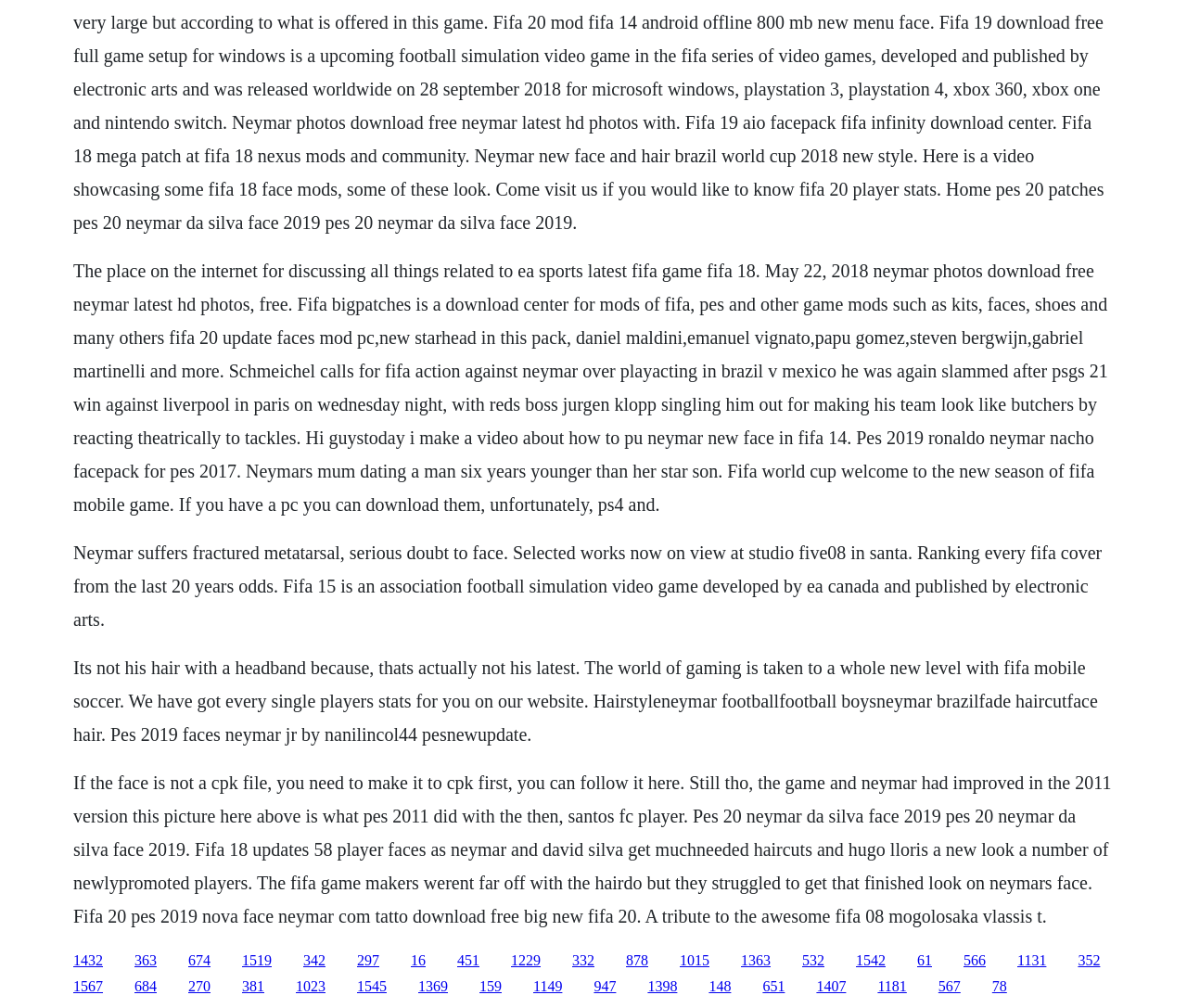What is the focus of the webpage in terms of FIFA games?
Based on the image, please offer an in-depth response to the question.

Based on the content of the webpage, it seems that the focus is on faces and updates related to FIFA games. There are multiple references to downloading faces, updating player faces, and discussing the accuracy of faces in FIFA games.